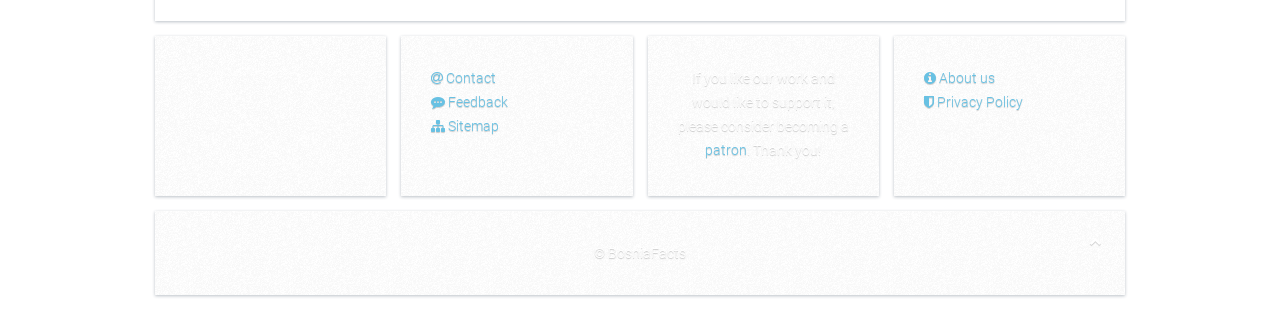Predict the bounding box coordinates for the UI element described as: "Contact". The coordinates should be four float numbers between 0 and 1, presented as [left, top, right, bottom].

[0.337, 0.226, 0.388, 0.277]